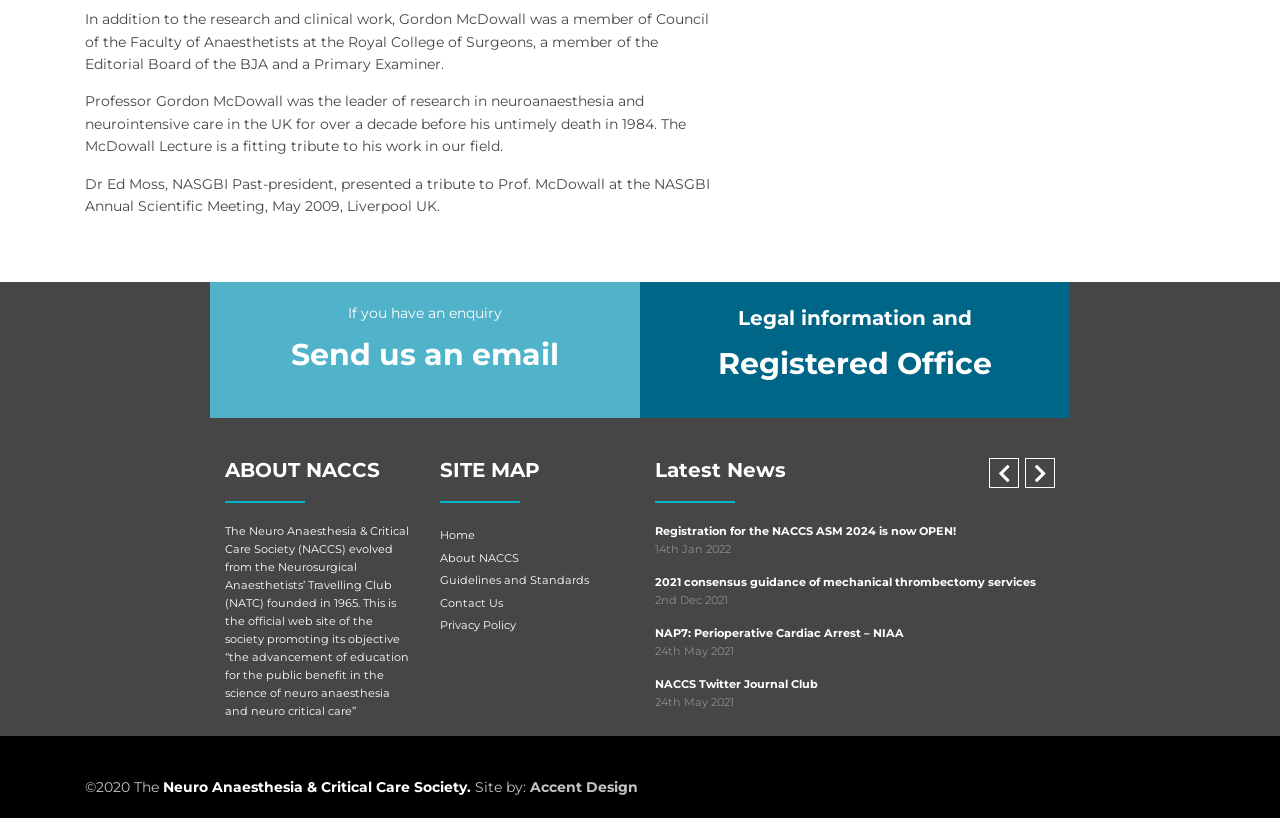What is the year of copyright?
Using the image, provide a detailed and thorough answer to the question.

The year of copyright can be found at the bottom of the webpage, where it says '©2020 The Neuro Anaesthesia & Critical Care Society.'